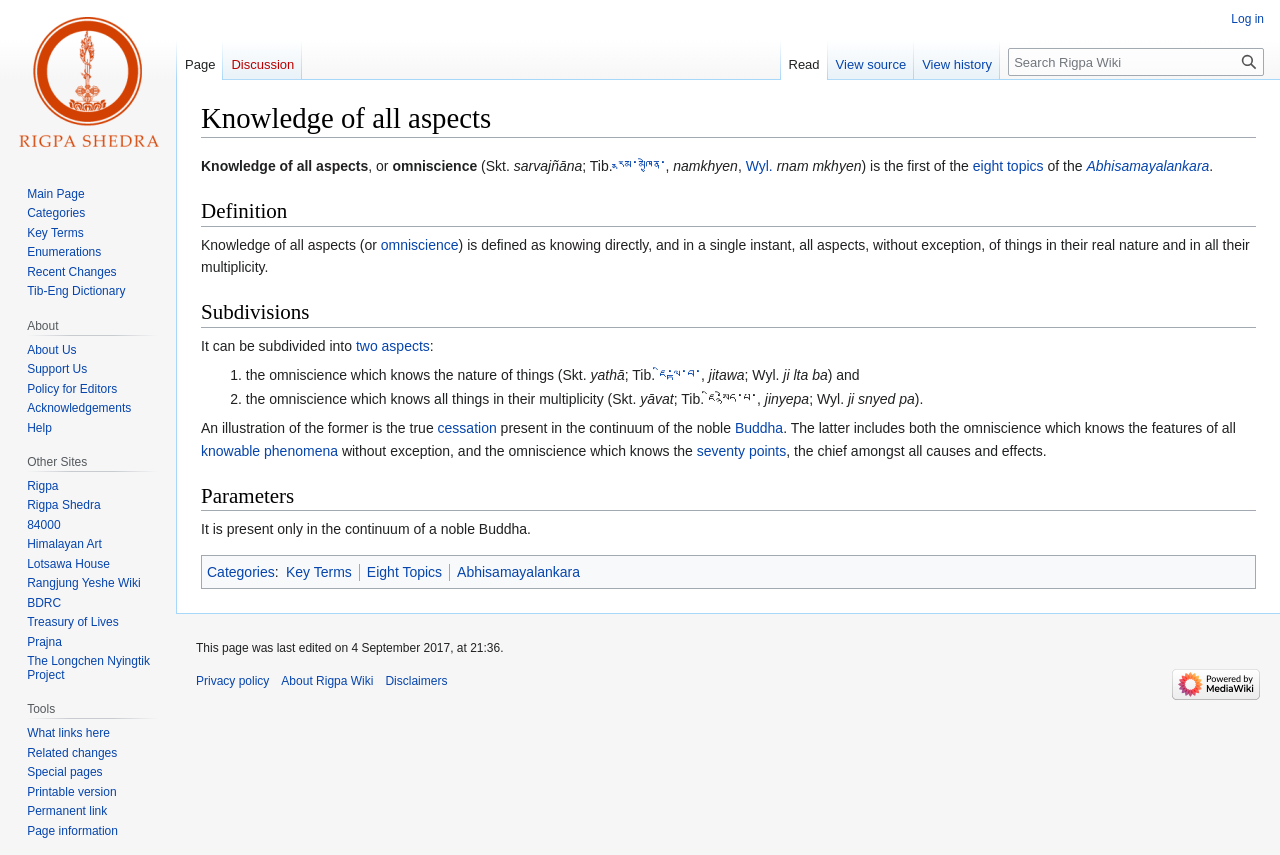What is the parameter of Knowledge of all aspects?
Answer the question with just one word or phrase using the image.

present only in the continuum of a noble Buddha